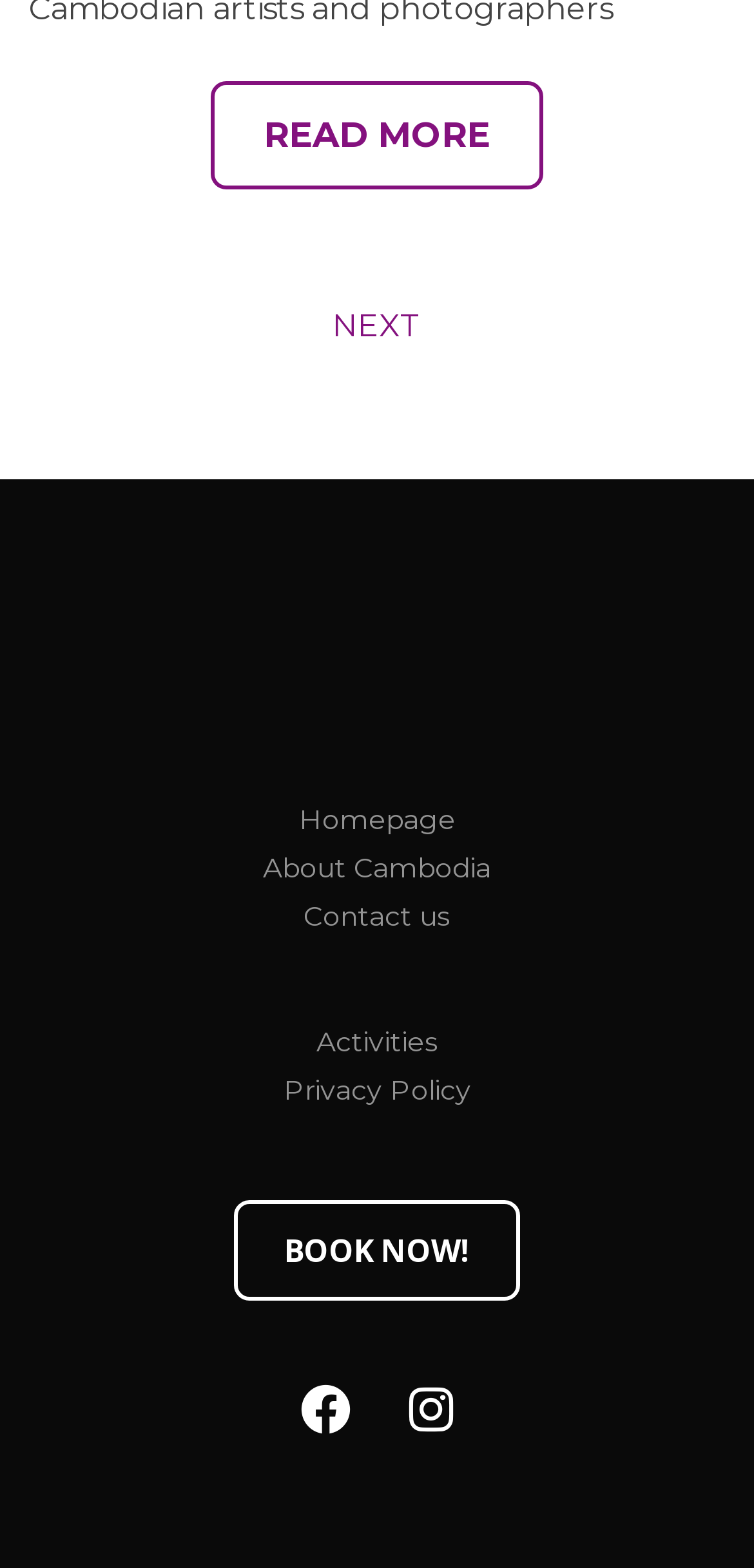Please identify the bounding box coordinates of the element I need to click to follow this instruction: "View 'Activities'".

[0.31, 0.655, 0.69, 0.676]